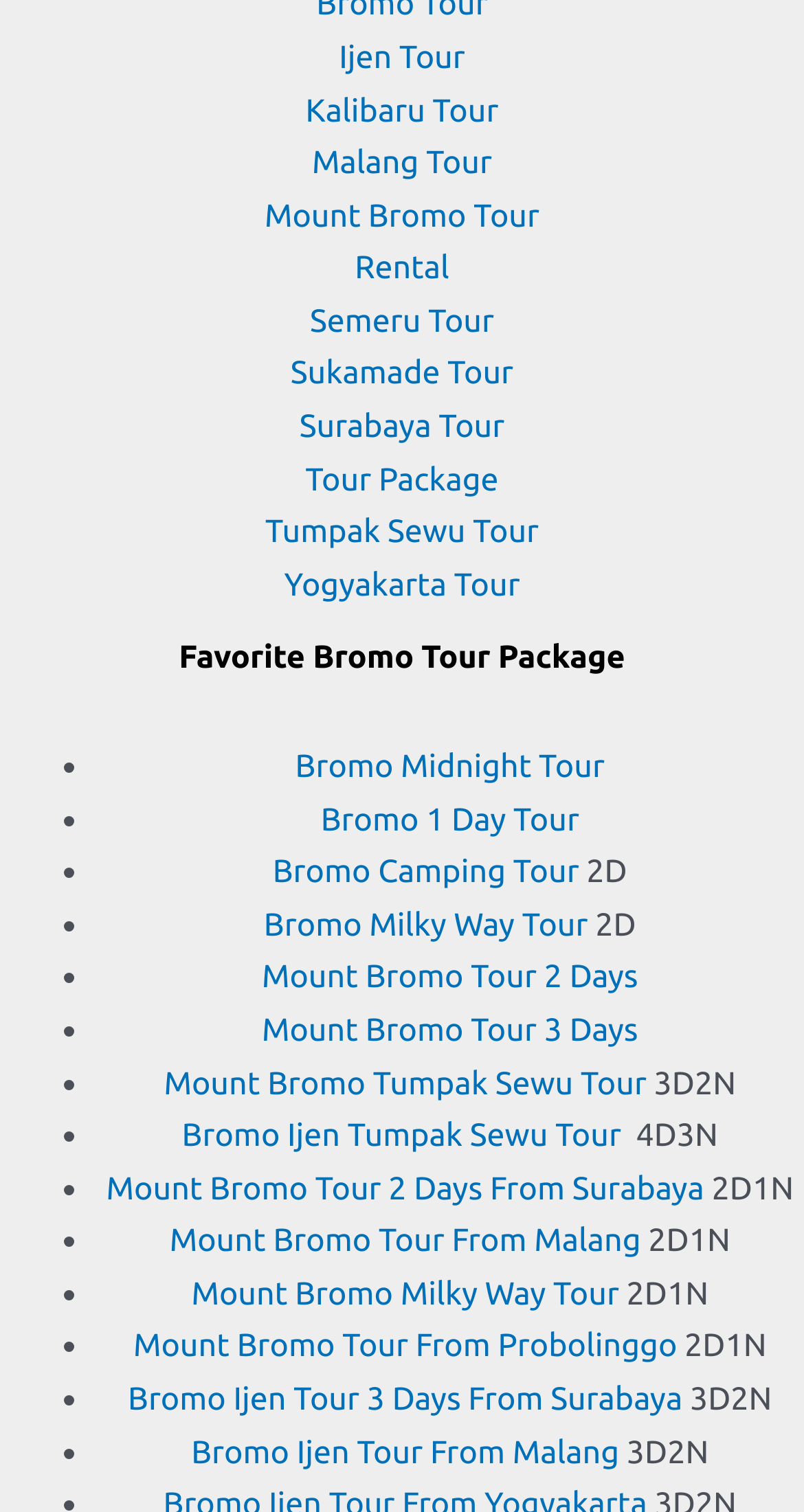How many links are there under 'Favorite'?
Using the image as a reference, answer with just one word or a short phrase.

9